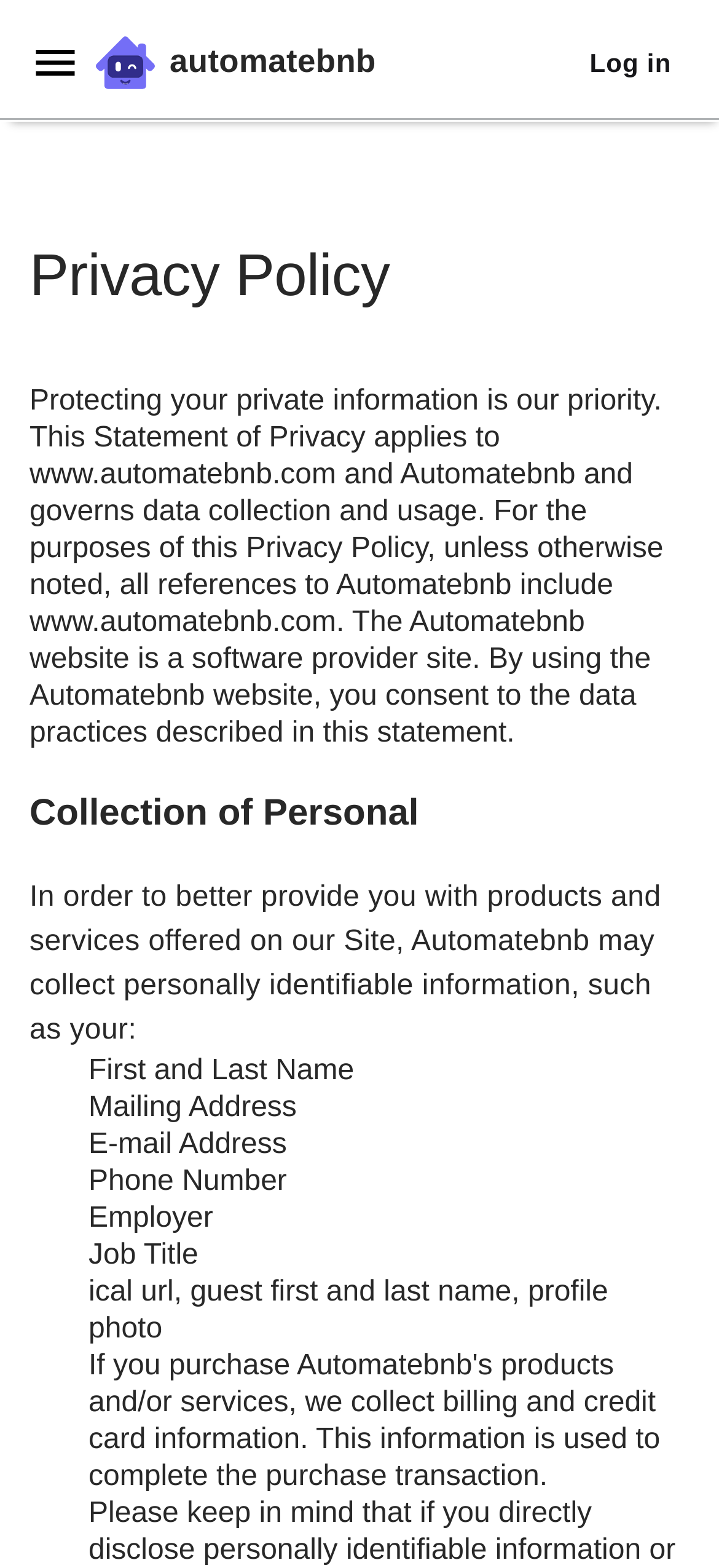Give a short answer using one word or phrase for the question:
What is the name of the website?

Automatebnb